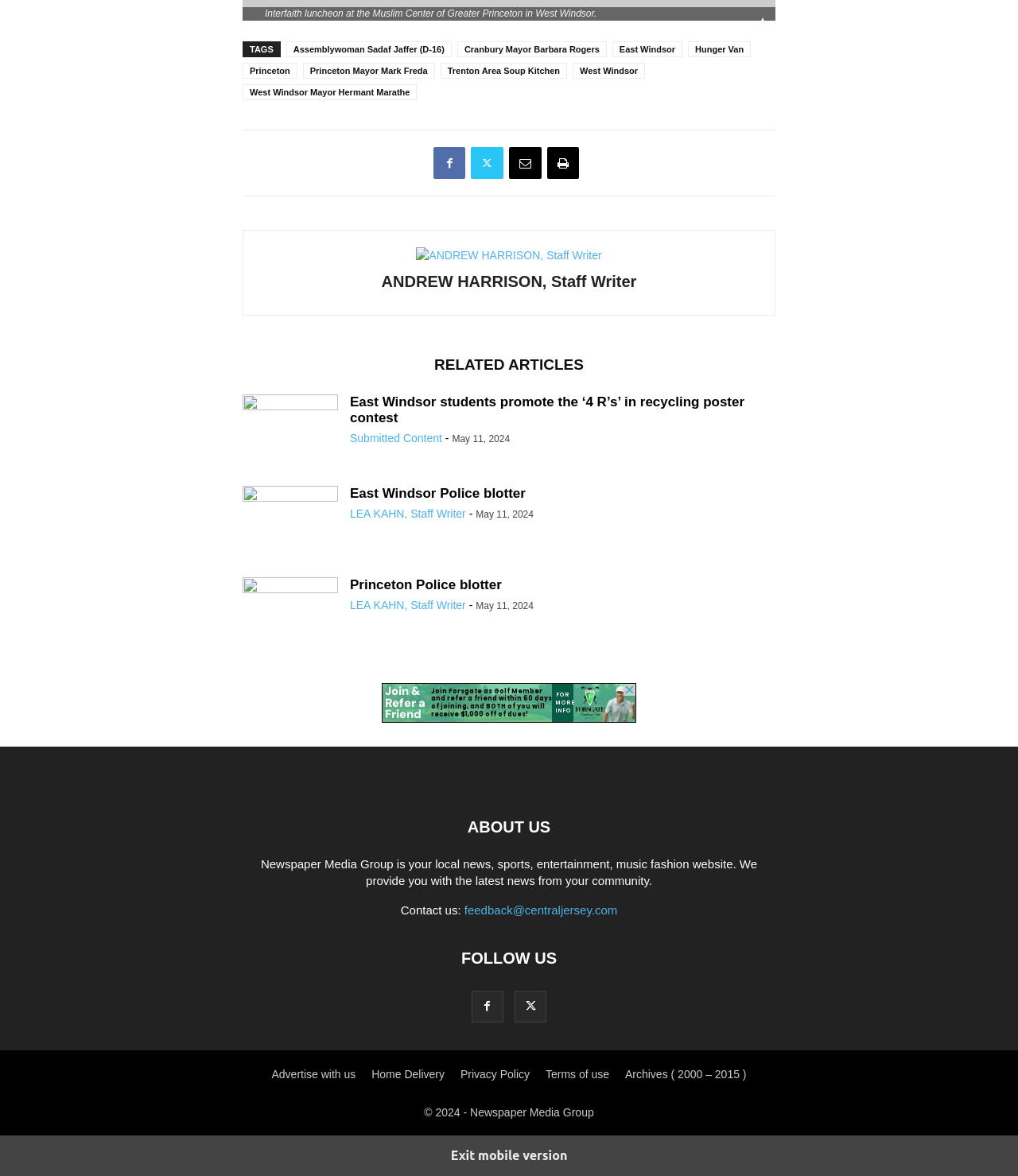Show the bounding box coordinates of the element that should be clicked to complete the task: "Contact us through 'feedback@centraljersey.com'".

[0.456, 0.768, 0.606, 0.779]